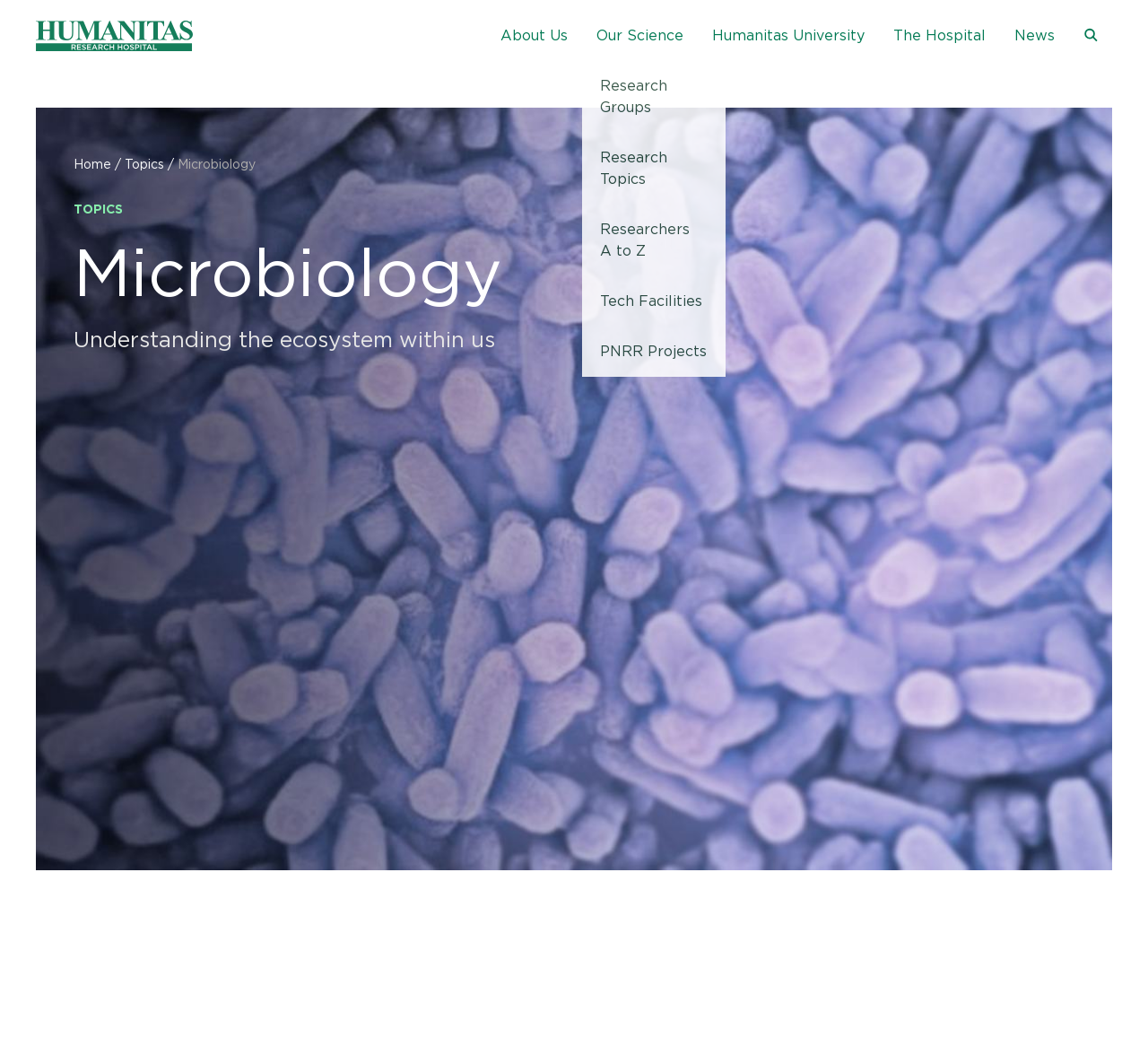Select the bounding box coordinates of the element I need to click to carry out the following instruction: "read news".

[0.871, 0.01, 0.931, 0.059]